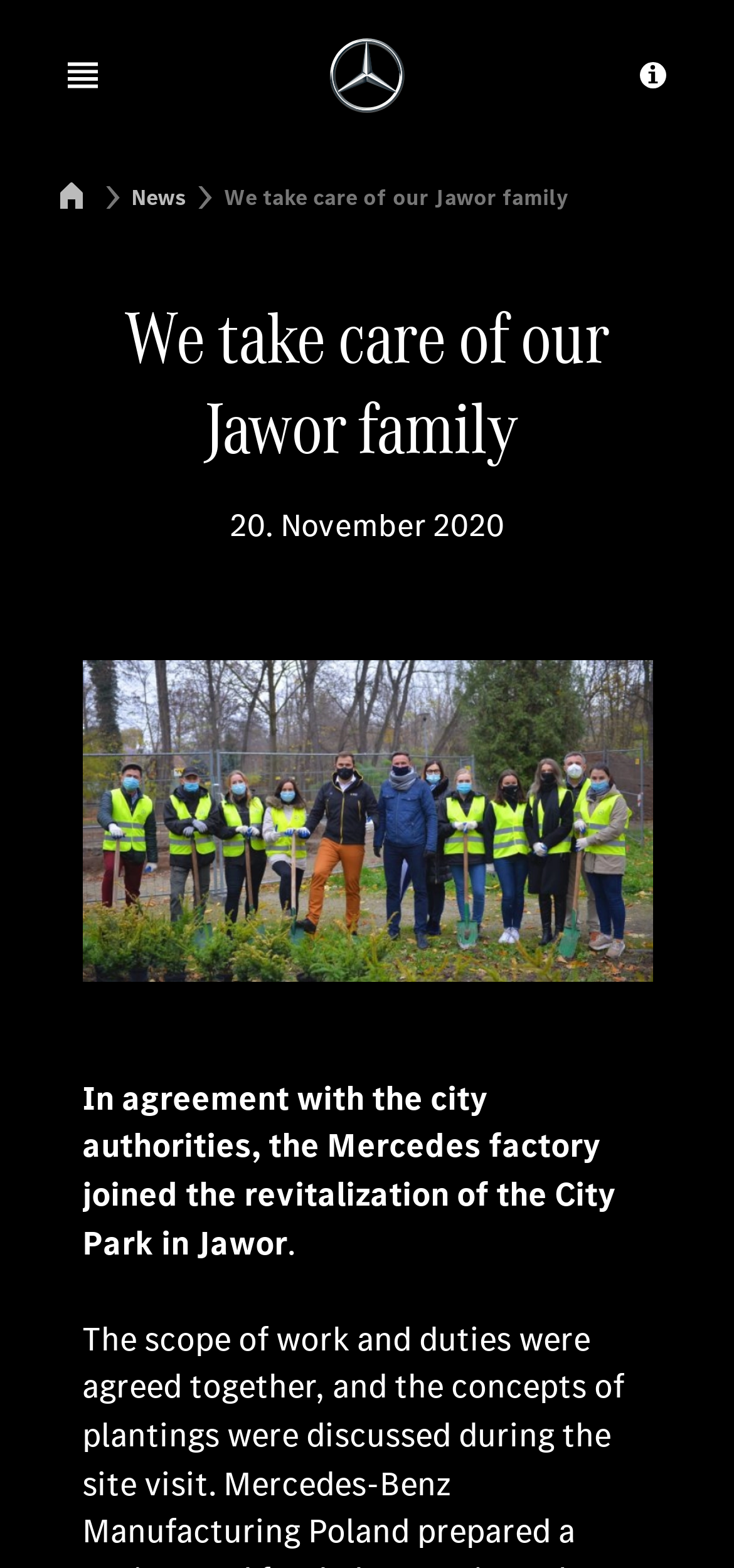Use the information in the screenshot to answer the question comprehensively: What is the name of the city where the Mercedes factory is located?

I found the name of the city by reading the static text 'We take care of our Jawor family' and 'In agreement with the city authorities, the Mercedes factory joined the revitalization of the City Park in Jawor'.